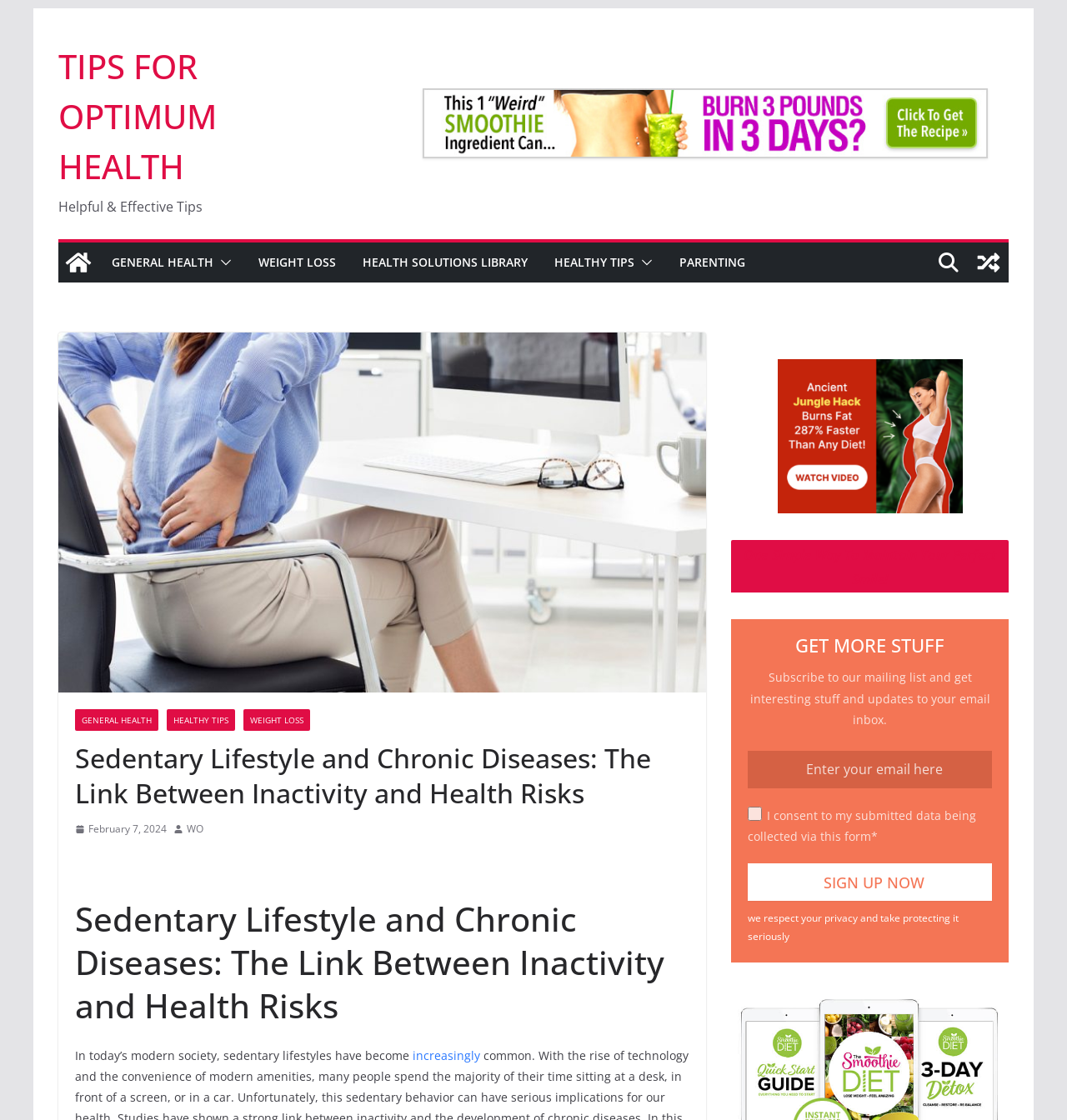Provide the bounding box coordinates for the UI element that is described by this text: "Health Solutions Library". The coordinates should be in the form of four float numbers between 0 and 1: [left, top, right, bottom].

[0.34, 0.224, 0.495, 0.245]